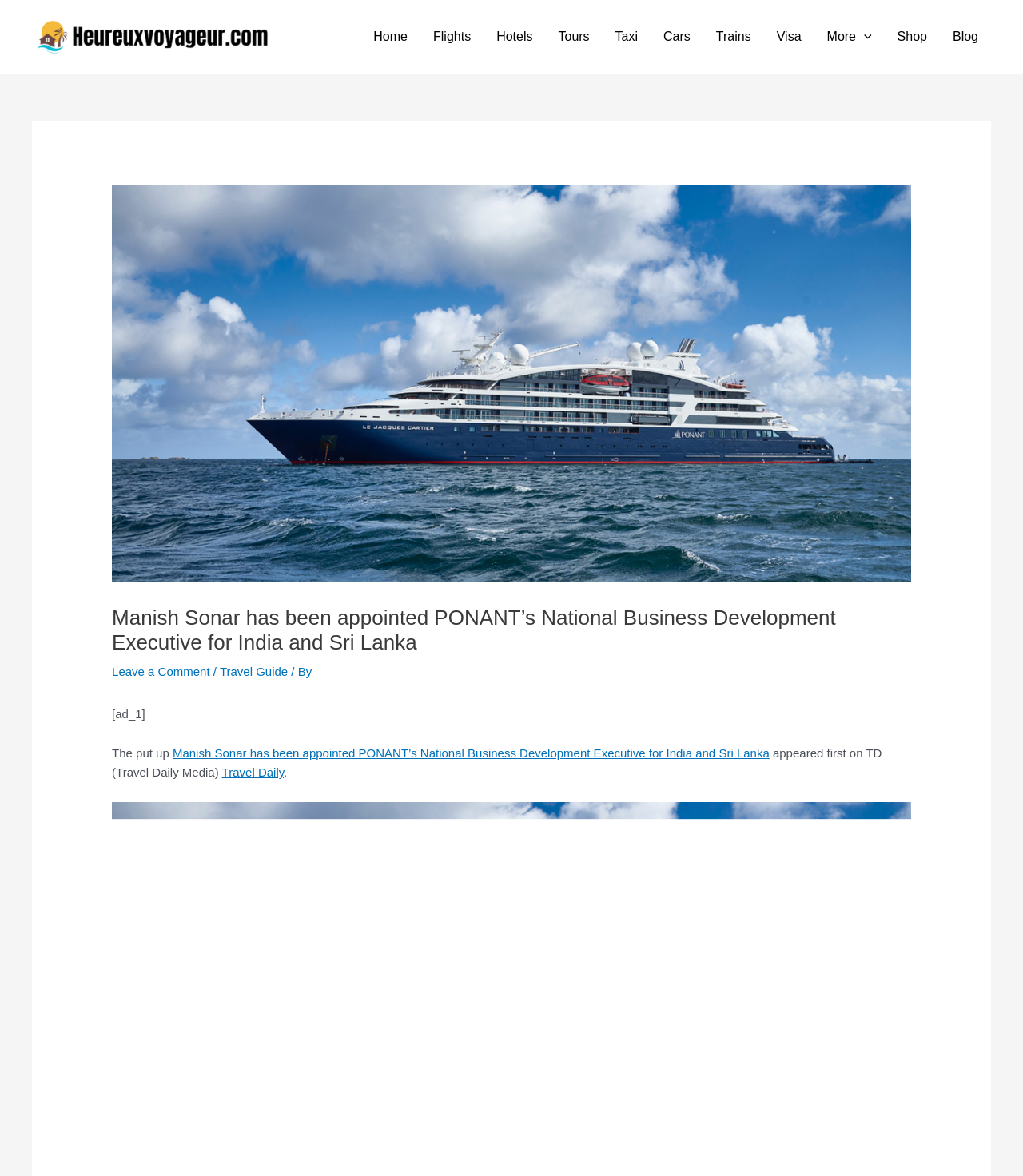Locate the UI element described by Flights in the provided webpage screenshot. Return the bounding box coordinates in the format (top-left x, top-left y, bottom-right x, bottom-right y), ensuring all values are between 0 and 1.

[0.411, 0.007, 0.473, 0.055]